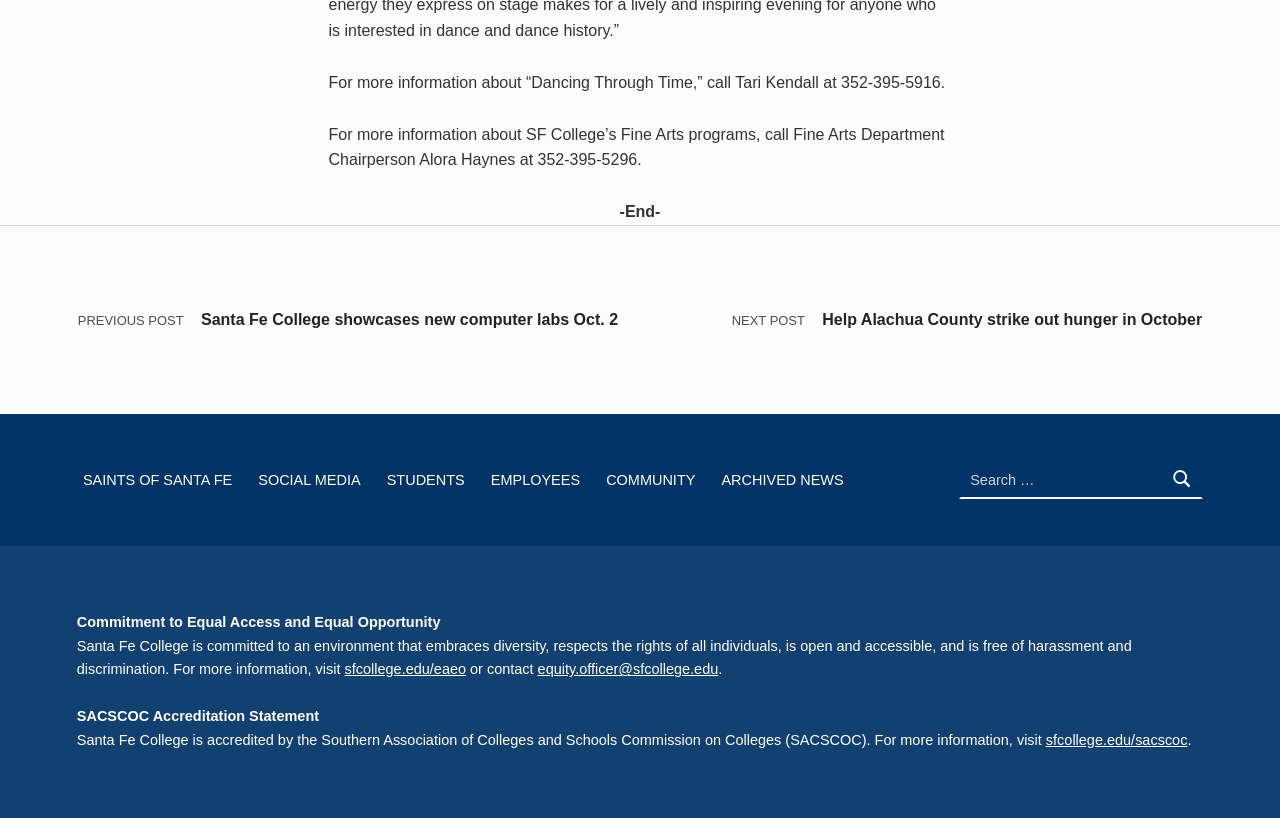What is the name of the menu in the footer section?
Look at the webpage screenshot and answer the question with a detailed explanation.

I found the name by looking at the navigation element with the text content 'Footer Menu', which is located in the footer section of the webpage.